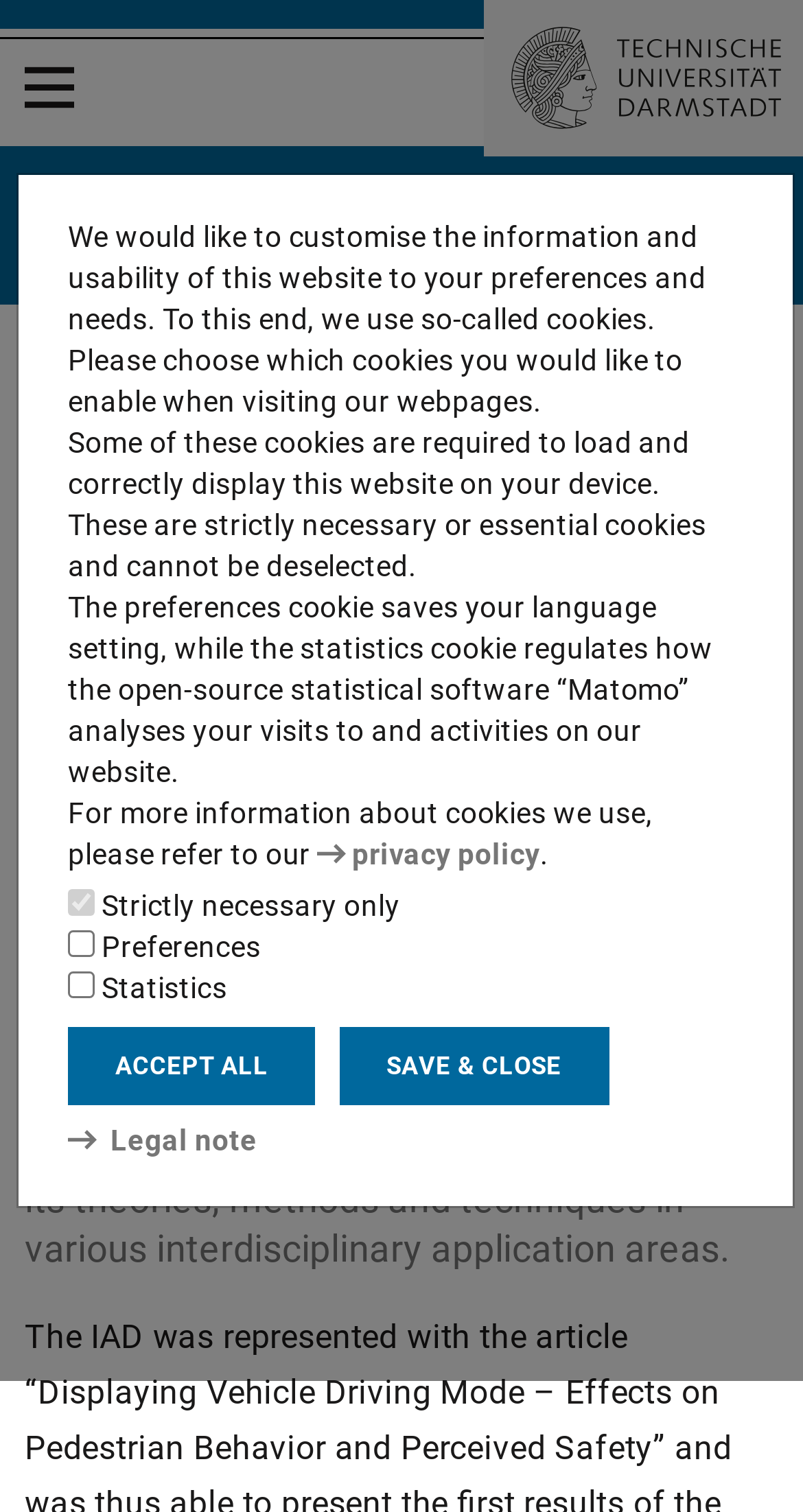Could you provide the bounding box coordinates for the portion of the screen to click to complete this instruction: "Open the menu"?

[0.031, 0.02, 0.092, 0.095]